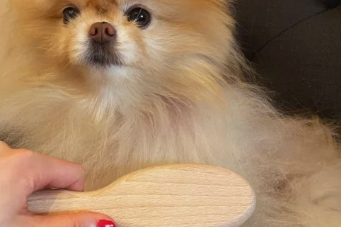What is the purpose of the brushing?
Use the information from the screenshot to give a comprehensive response to the question.

The caption states that the brushing not only aims to keep the Pomeranian's luxurious coat in perfect condition but also symbolizes a moment of care and bonding between the pet and its owner.